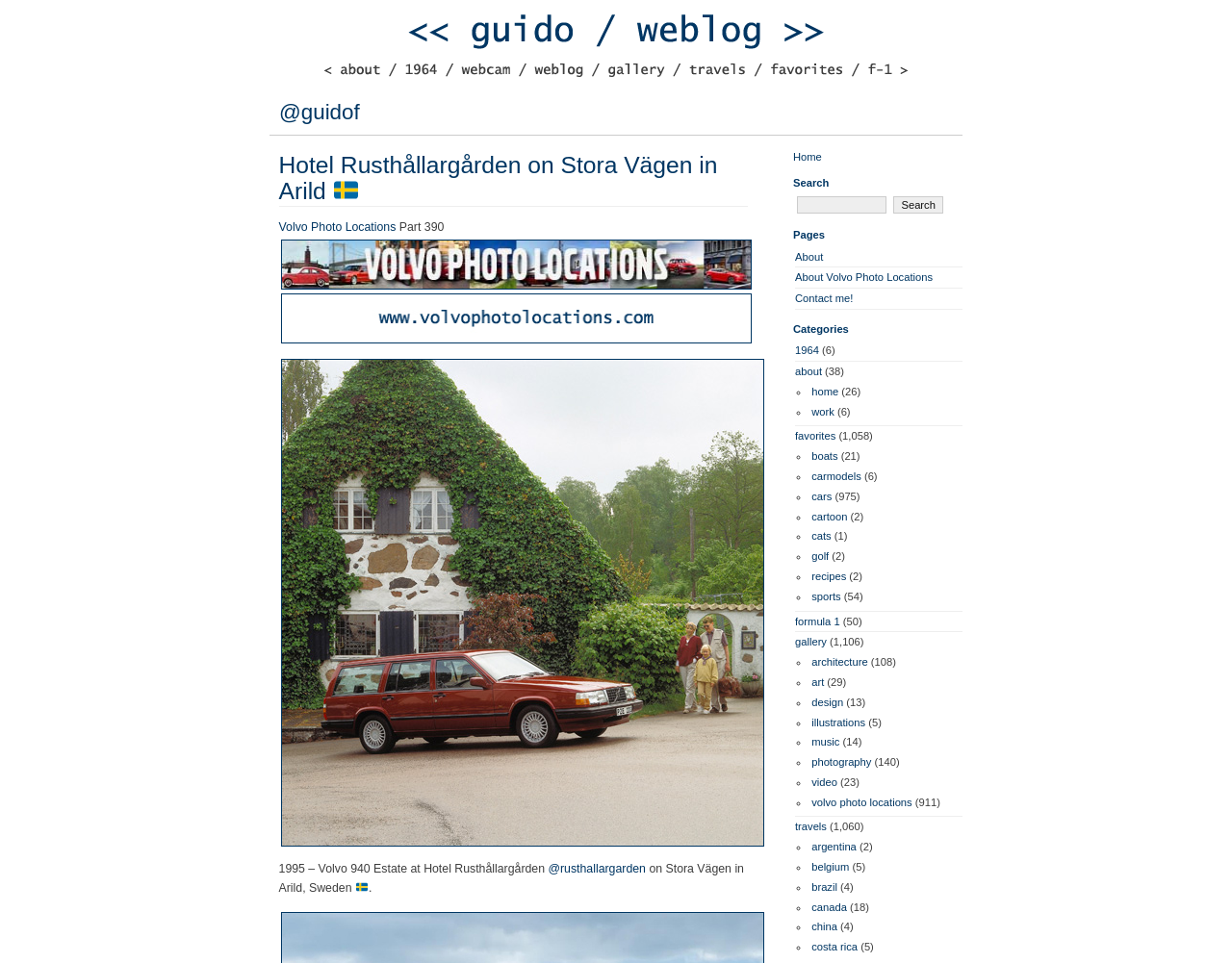Provide your answer in one word or a succinct phrase for the question: 
How many links are there in the 'Categories' section?

15